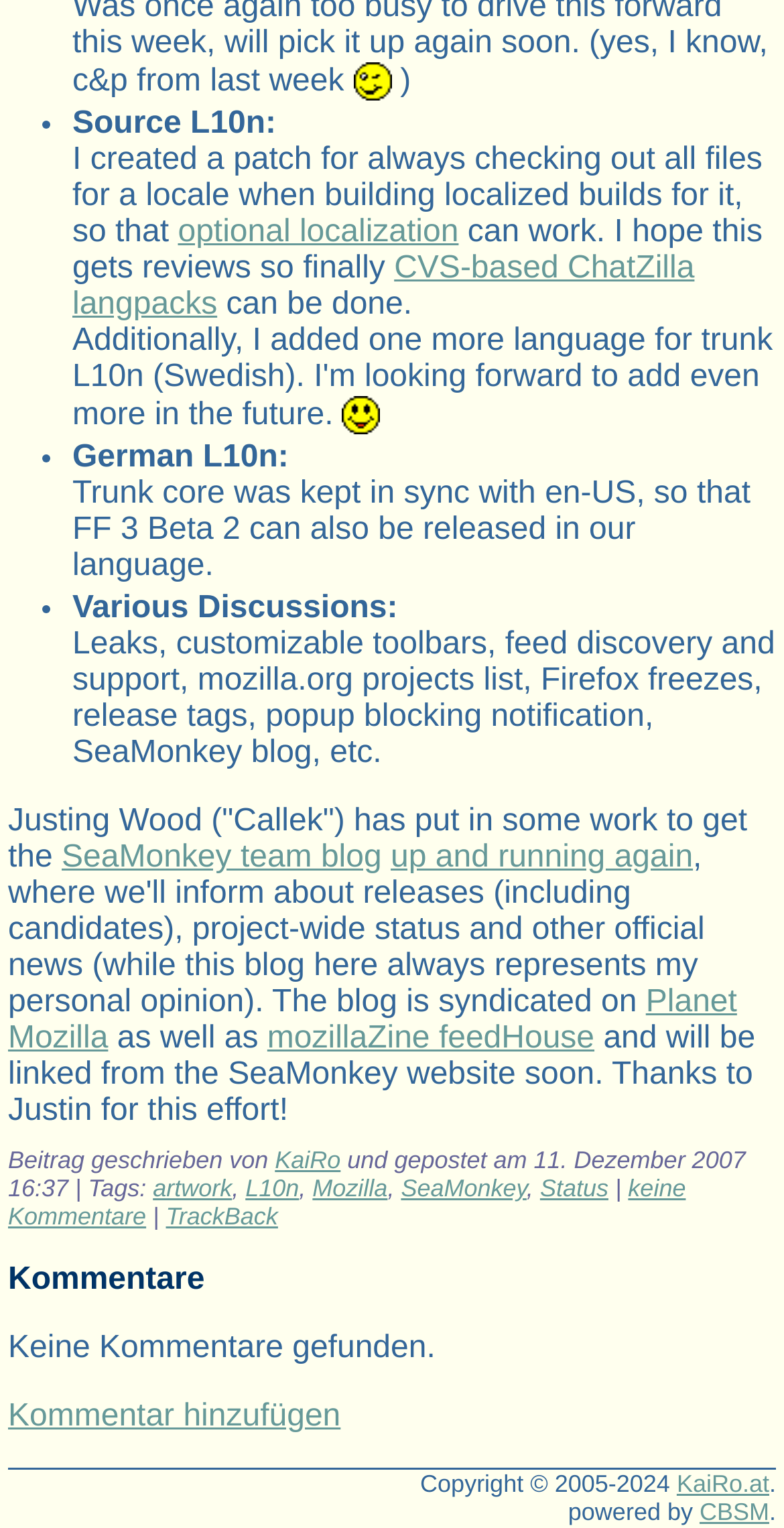Respond to the question with just a single word or phrase: 
What is the platform mentioned that powers the website?

CBSM